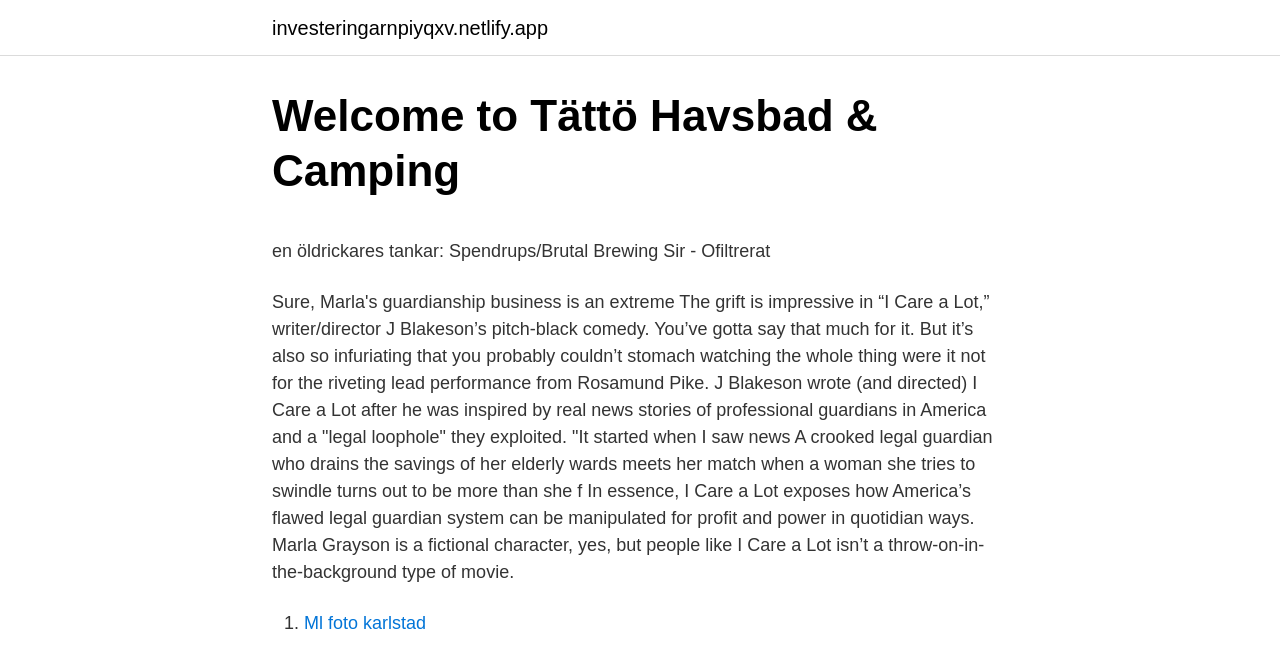From the webpage screenshot, identify the region described by Ml foto karlstad. Provide the bounding box coordinates as (top-left x, top-left y, bottom-right x, bottom-right y), with each value being a floating point number between 0 and 1.

[0.238, 0.942, 0.333, 0.972]